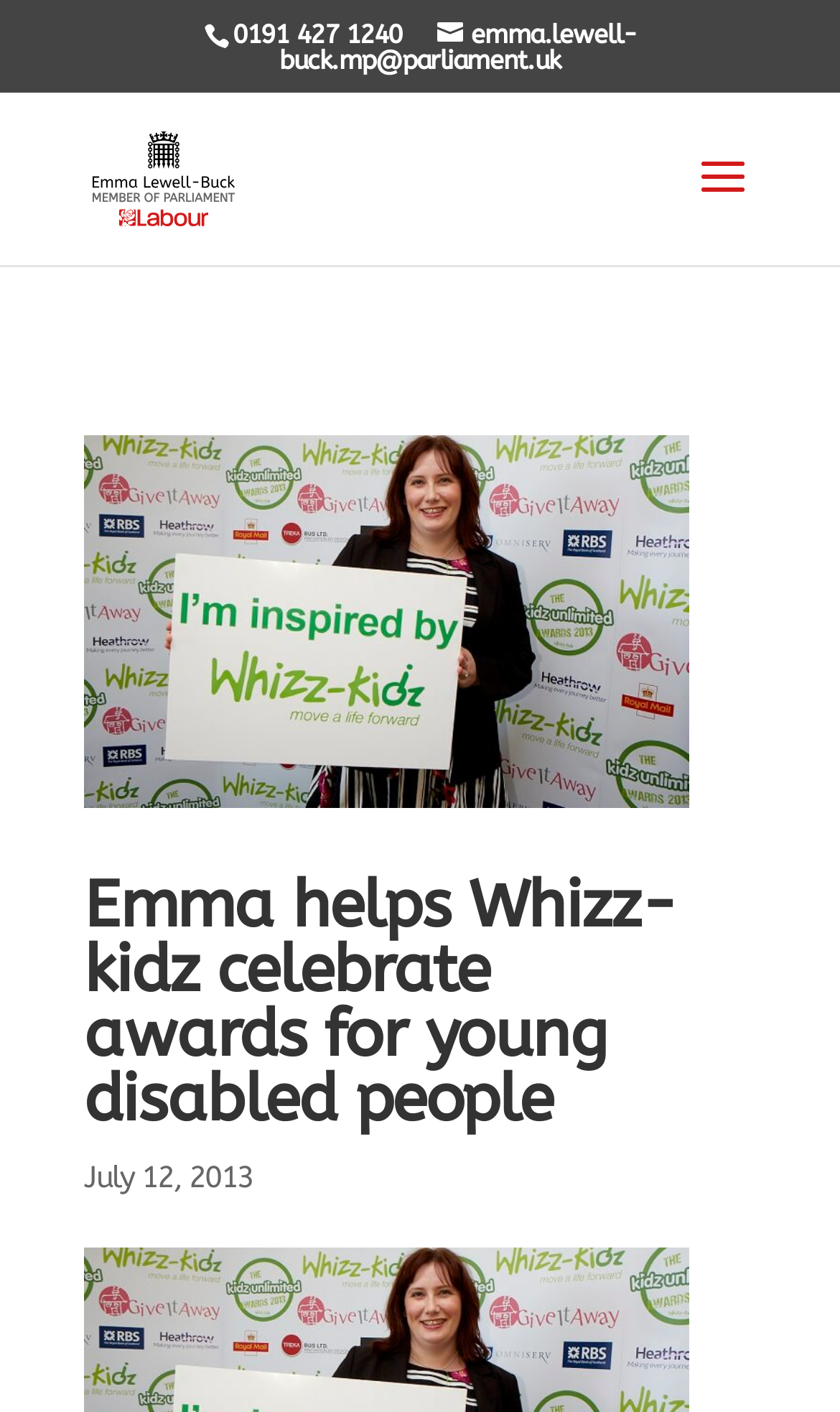Observe the image and answer the following question in detail: What is the date of the article?

I found the date by looking at the static text elements on the webpage. The date 'July 12, 2013' is displayed at the bottom of the page.